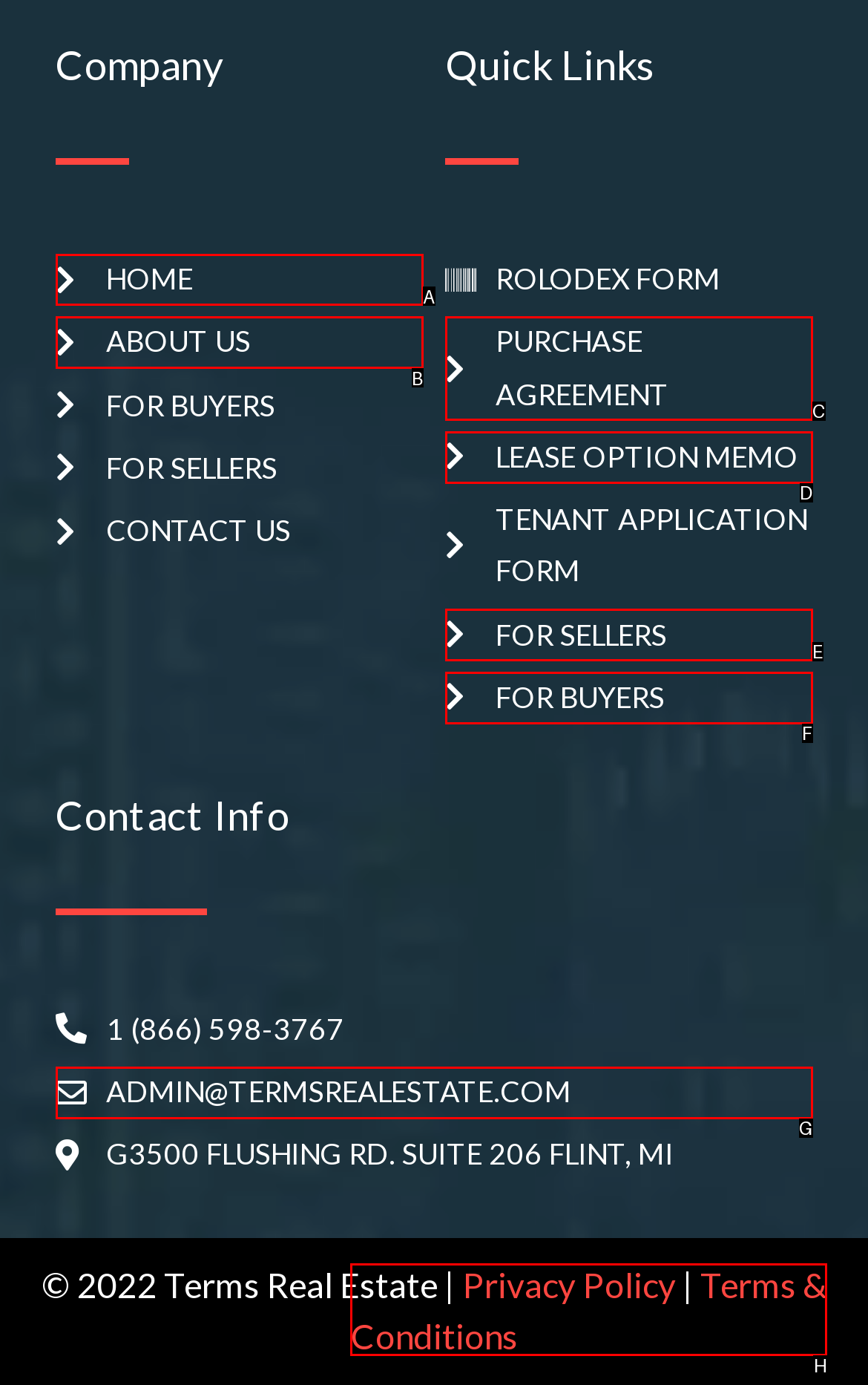Given the description: Terms & Conditions, identify the matching HTML element. Provide the letter of the correct option.

H